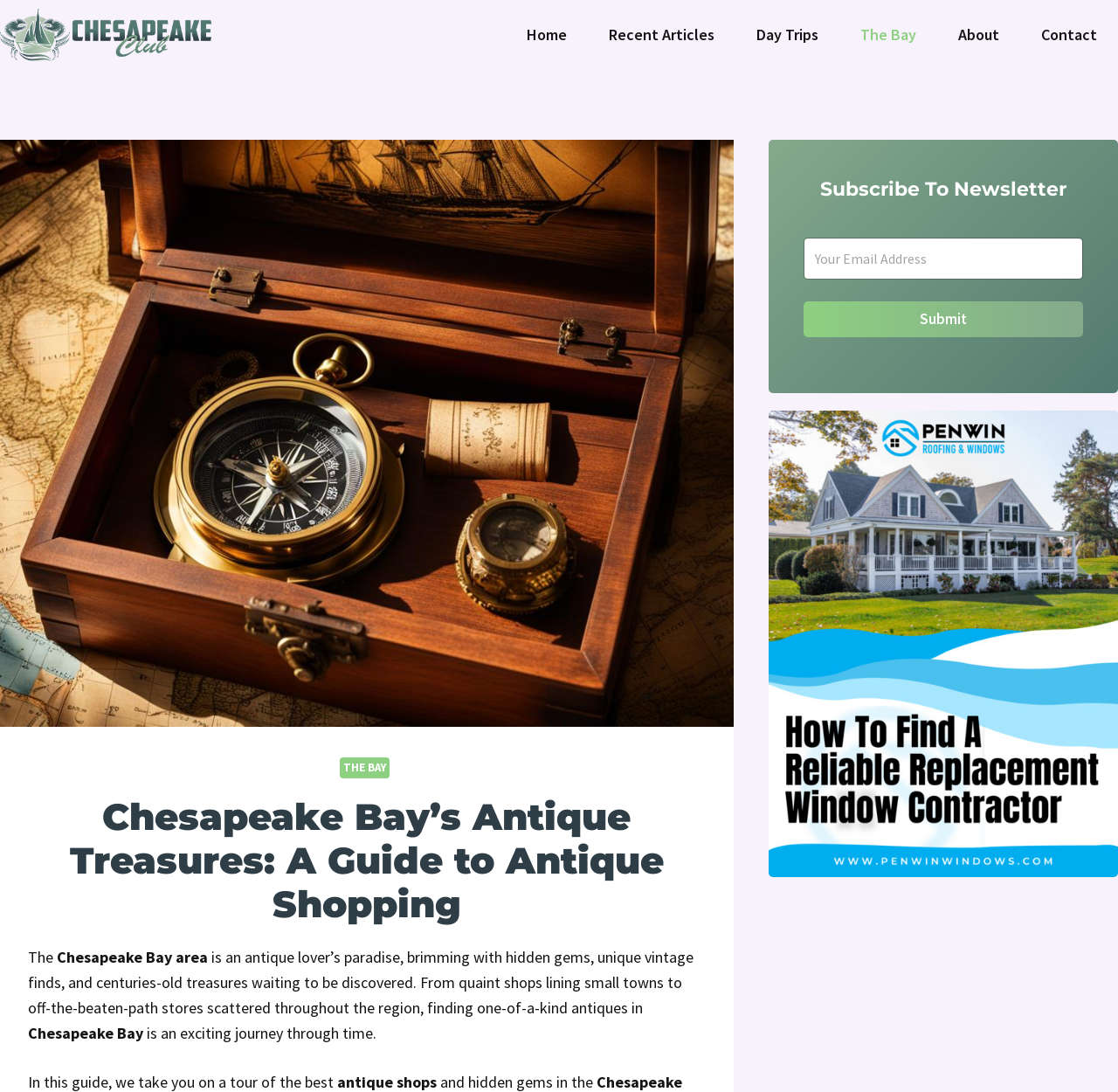What can be found in the antique shops?
Please craft a detailed and exhaustive response to the question.

I arrived at this answer by reading the static text elements on the webpage, specifically the sentence 'The Chesapeake Bay area is an antique lover’s paradise, brimming with hidden gems, unique vintage finds, and centuries-old treasures...' which describes the types of items that can be found in the antique shops.